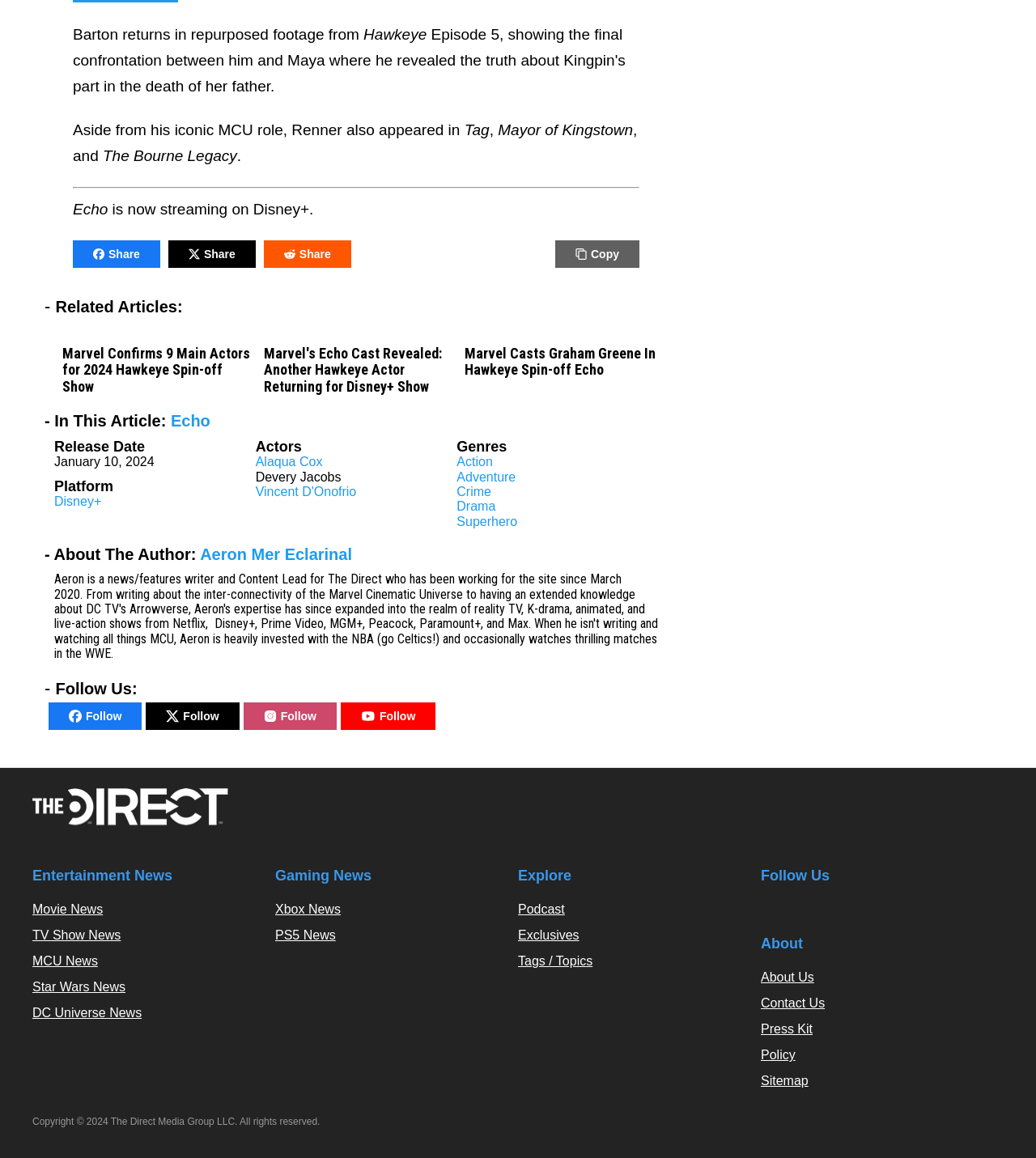What is the platform where the Marvel show Echo is available?
Please provide a comprehensive answer based on the visual information in the image.

I found the answer by looking at the text content of the webpage, specifically the section 'Platform' which mentions 'Disney+' as the platform where the Marvel show Echo is available.